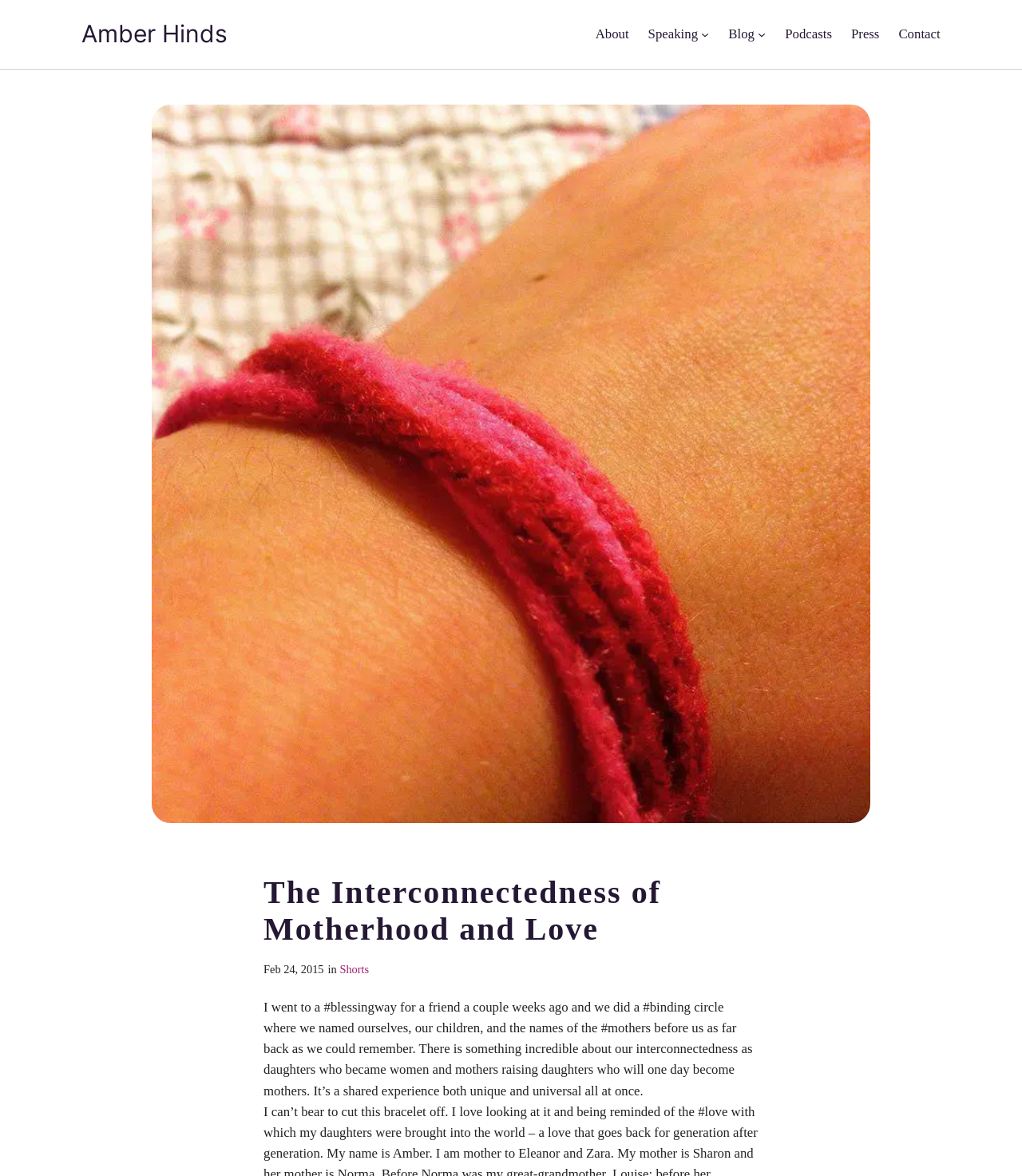Given the description RR Forever Jewellery, predict the bounding box coordinates of the UI element. Ensure the coordinates are in the format (top-left x, top-left y, bottom-right x, bottom-right y) and all values are between 0 and 1.

None